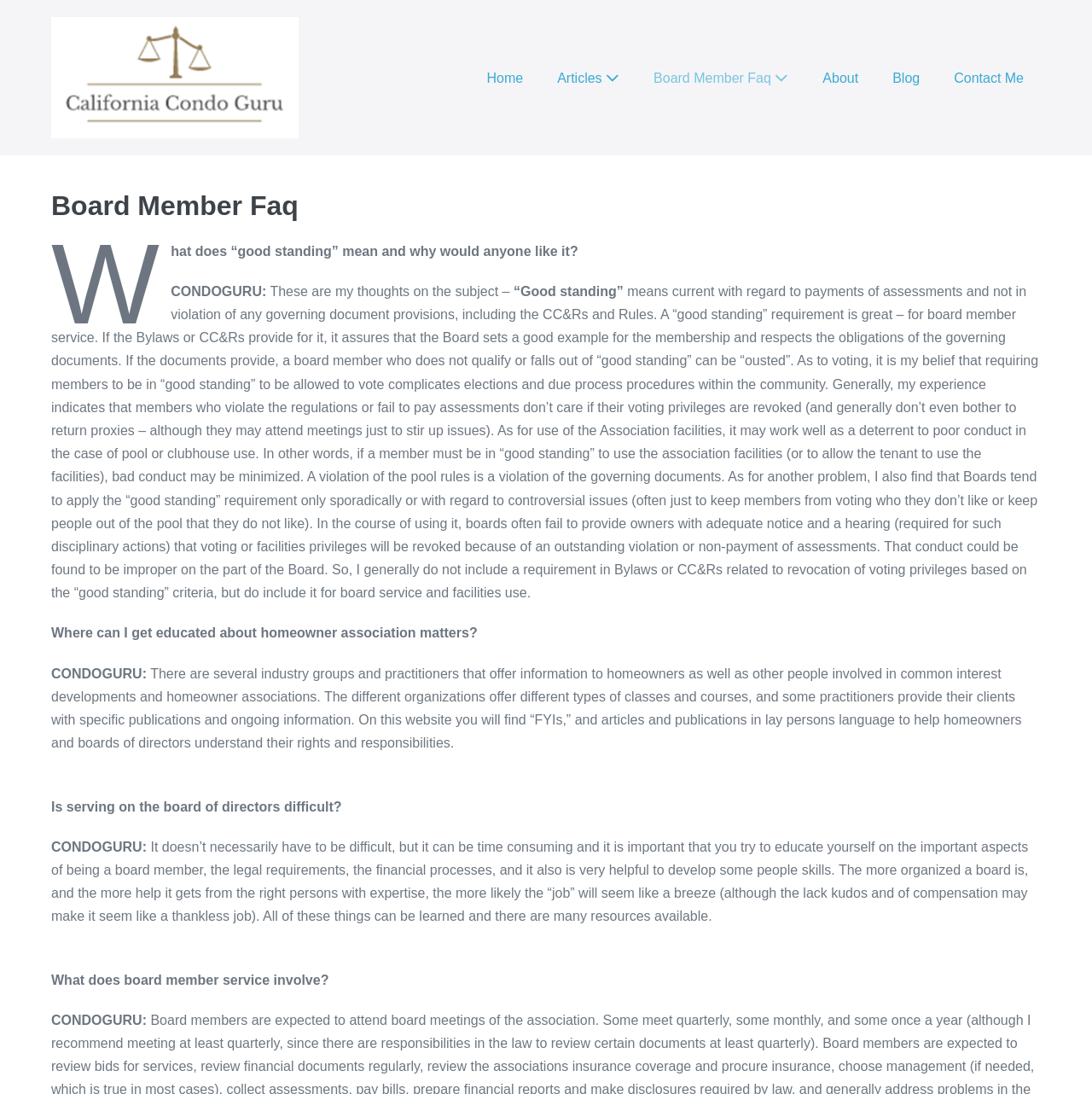Given the element description Board Member Faq, specify the bounding box coordinates of the corresponding UI element in the format (top-left x, top-left y, bottom-right x, bottom-right y). All values must be between 0 and 1.

[0.583, 0.053, 0.738, 0.089]